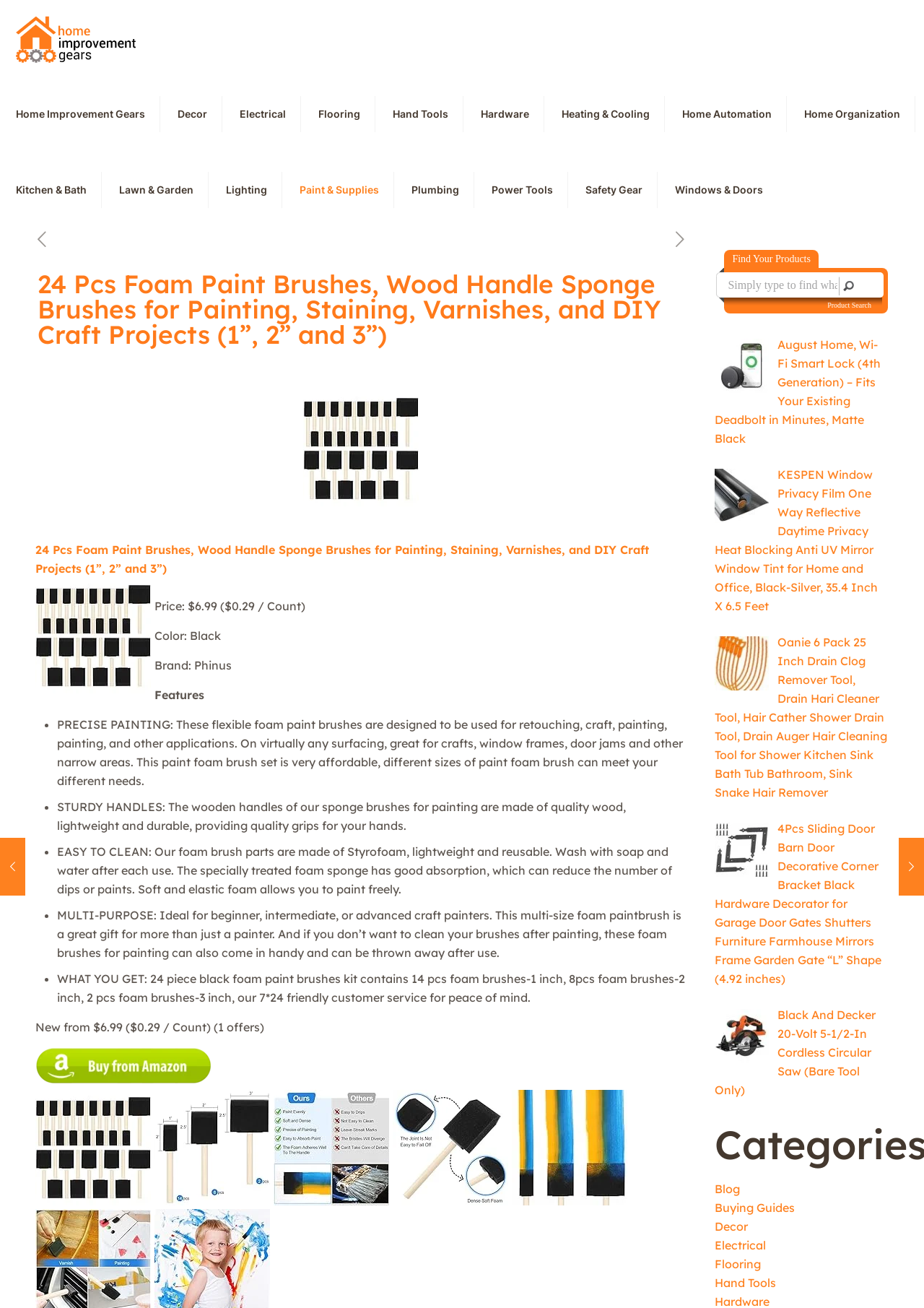Using the information in the image, give a comprehensive answer to the question: 
How many pieces of foam paint brushes are in the kit?

The product description mentions that the kit contains 24 pieces of foam paint brushes, which is stated in the feature 'WHAT YOU GET: 24 piece black foam paint brushes kit contains 14 pcs foam brushes-1 inch, 8pcs foam brushes-2 inch, 2 pcs foam brushes-3 inch, our 7*24 friendly customer service for peace of mind'.